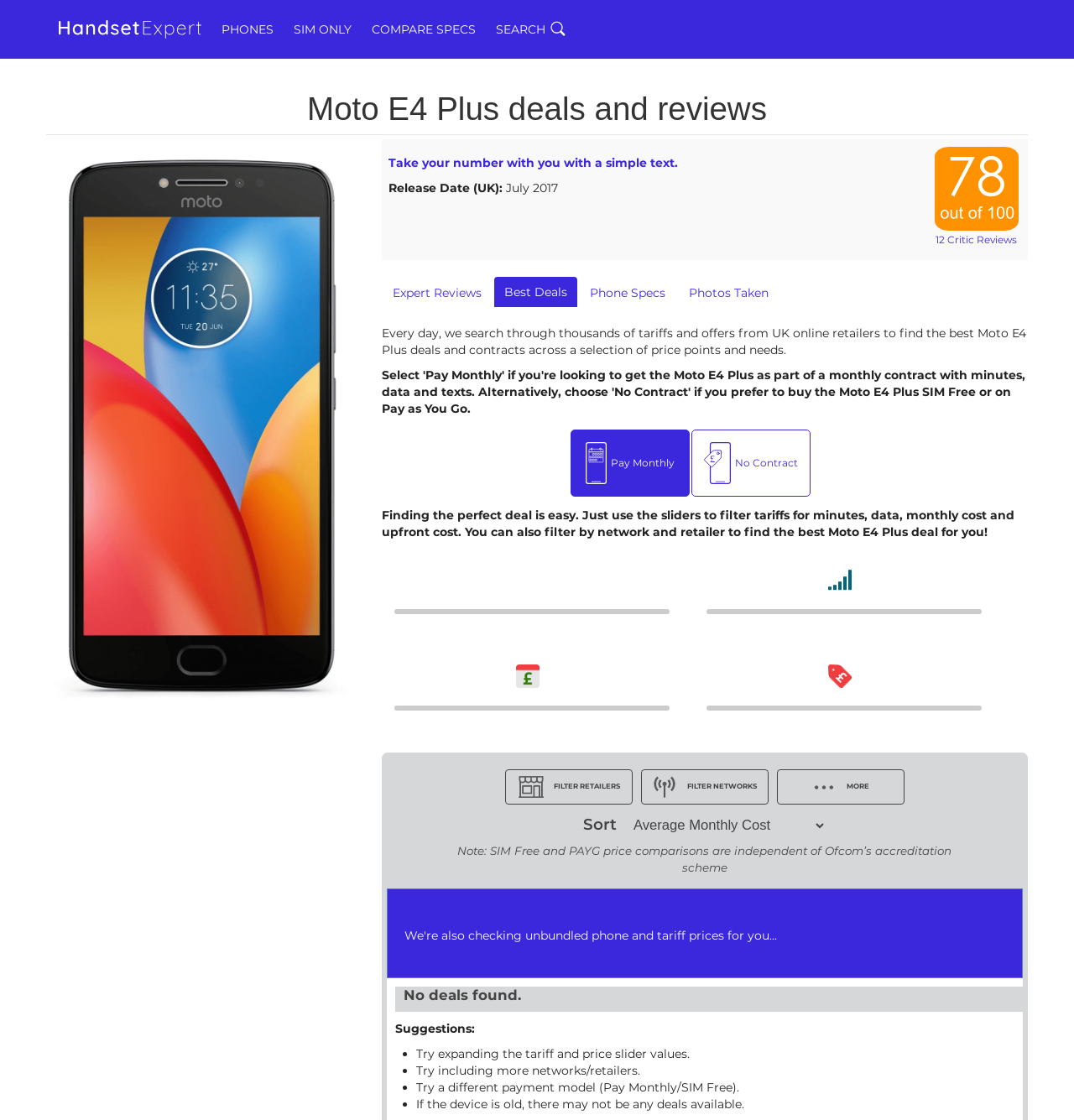Create a detailed summary of the webpage's content and design.

This webpage is about comparing and saving money on Moto E4 Plus deals. At the top, there is a logo of HandsetExpert.com, a link to the website, and a navigation menu with links to "PHONES", "SIM ONLY", "COMPARE SPECS", and "SEARCH". 

Below the navigation menu, there is a heading that reads "Moto E4 Plus deals and reviews". Next to the heading, there is an image of the Moto E4 Plus phone. 

The main content of the webpage is divided into sections. The first section has a table with a single row and multiple columns. The table cell contains a rating of 78/100 based on 12 critic reviews, a brief description of the phone, and its release date in the UK. 

Below the table, there are links to "Expert Reviews", "Best Deals", "Phone Specs", and "Photos Taken", each with a corresponding heading. 

The next section explains how the website searches for the best Moto E4 Plus deals and contracts across various price points and needs. 

Following this, there are links to "Pay Monthly" and "No Contract" deals, each with an accompanying image. 

The webpage then provides a guide on how to find the perfect deal using sliders to filter tariffs by minutes, data, monthly cost, and upfront cost. There are also images and links to filter by network and retailer. 

At the bottom, there is a section with a note about SIM Free and PAYG price comparisons, and a message indicating that no deals were found. The webpage suggests expanding the tariff and price slider values, including more networks/retailers, trying a different payment model, or acknowledging that the device may be old and no deals are available.